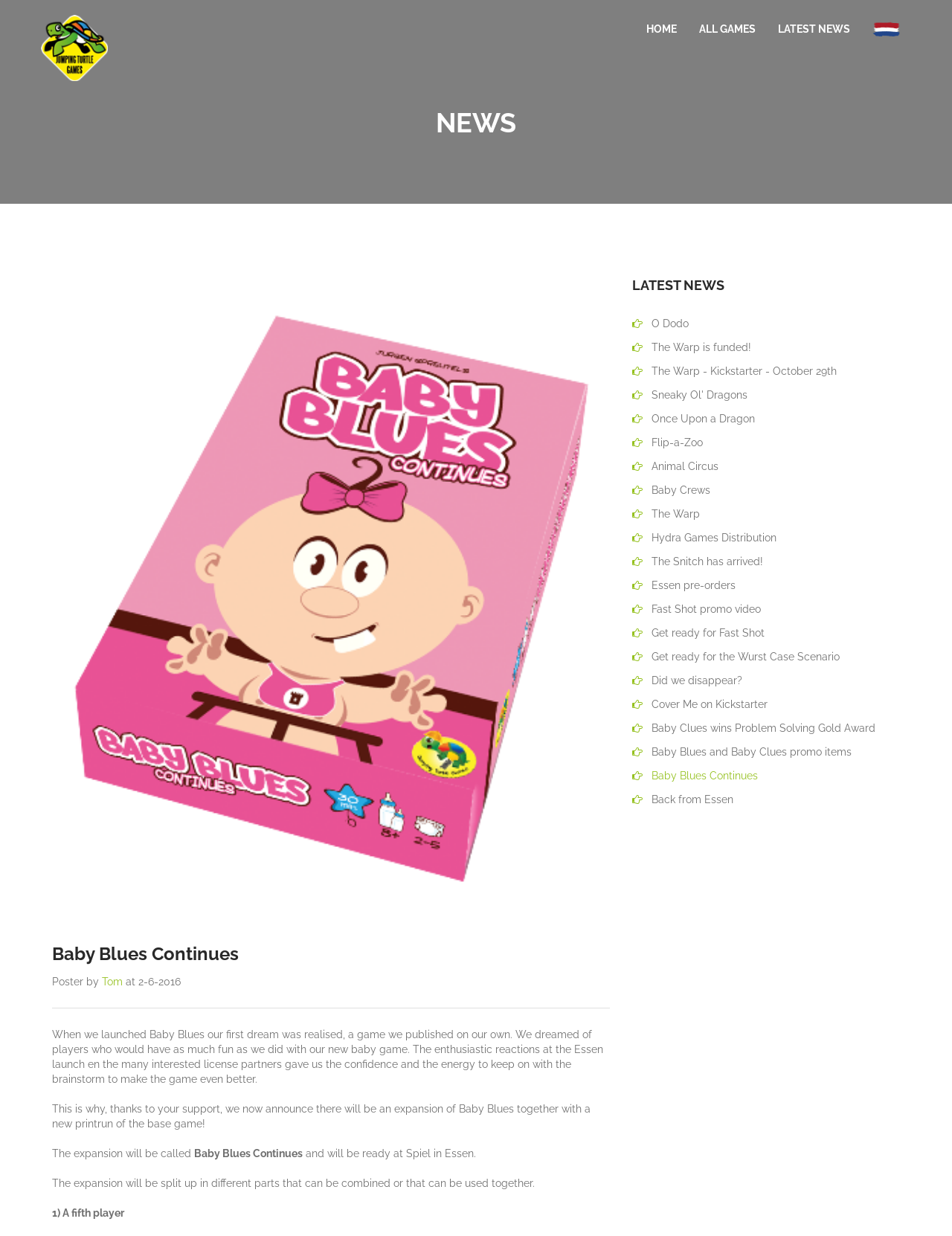Pinpoint the bounding box coordinates for the area that should be clicked to perform the following instruction: "Check the news about Baby Blues Continues".

[0.664, 0.622, 0.796, 0.634]